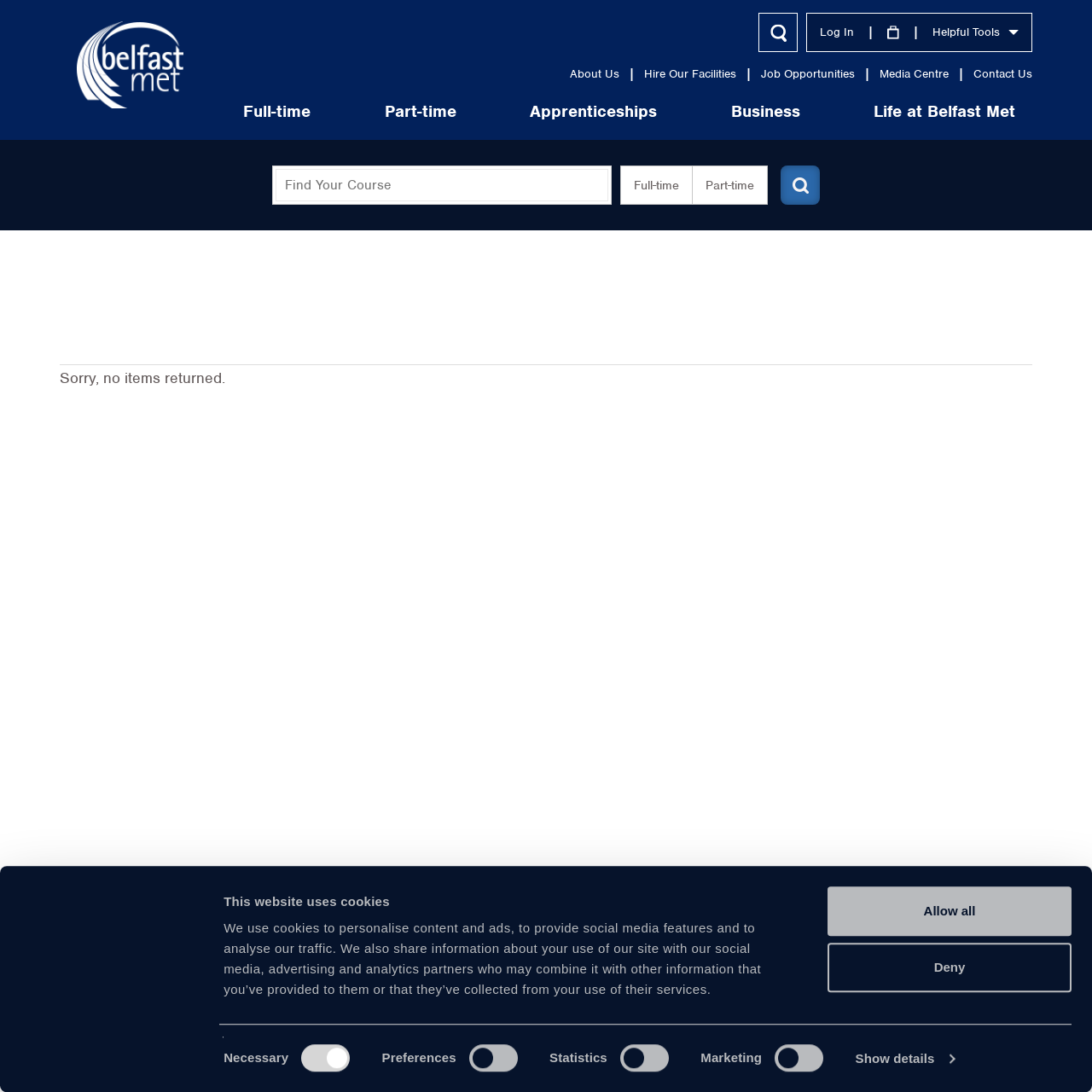Give an extensive and precise description of the webpage.

The webpage is divided into several sections. At the top, there is a dialog box with a title "This website uses cookies" that occupies the entire width of the page and is positioned near the top. Below this dialog box, there are several links, including "Belfast Met", "Full-time", "Part-time", "Apprenticeships", "Business", and "Life at Belfast Met", which are arranged horizontally across the page.

To the right of these links, there is a search bar with a button labeled "Search" and an image of a magnifying glass. Below the search bar, there are several links, including "Log In", "View Course Basket", and "Helpful Tools".

In the main content area, there is a navigation breadcrumb trail that shows the current page location. Below this, there are several links, including "About Us", "Corporate Information", "Term Dates", "Job Opportunities", and "+ More".

Further down the page, there is a section with several links, including "About Us", "Corporate Information", "Policies and Procedures", "Job Opportunities", "Hire Our Facilities", "Projects & Partnerships", and "History of the College". This section also includes social media links to Facebook, Twitter, YouTube, LinkedIn, and Instagram.

At the bottom of the page, there is a footer section with copyright information, links to "Privacy Policy", "Cookie Policy", and "Terms of Use", as well as a description list with contact information, including a main switchboard phone number and a course enquiries phone number.